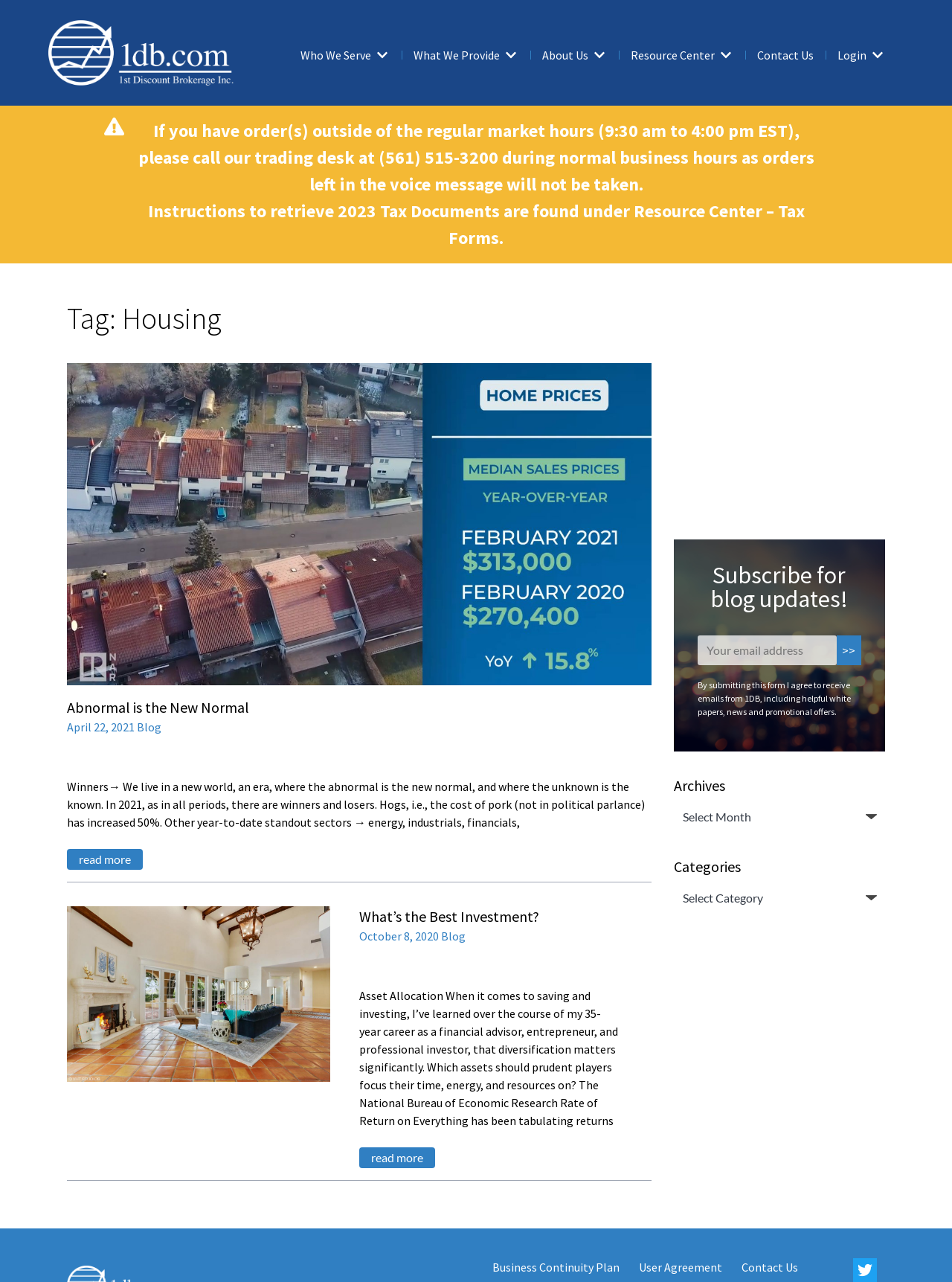Identify the bounding box coordinates of the clickable region necessary to fulfill the following instruction: "Subscribe for blog updates". The bounding box coordinates should be four float numbers between 0 and 1, i.e., [left, top, right, bottom].

[0.733, 0.439, 0.905, 0.476]